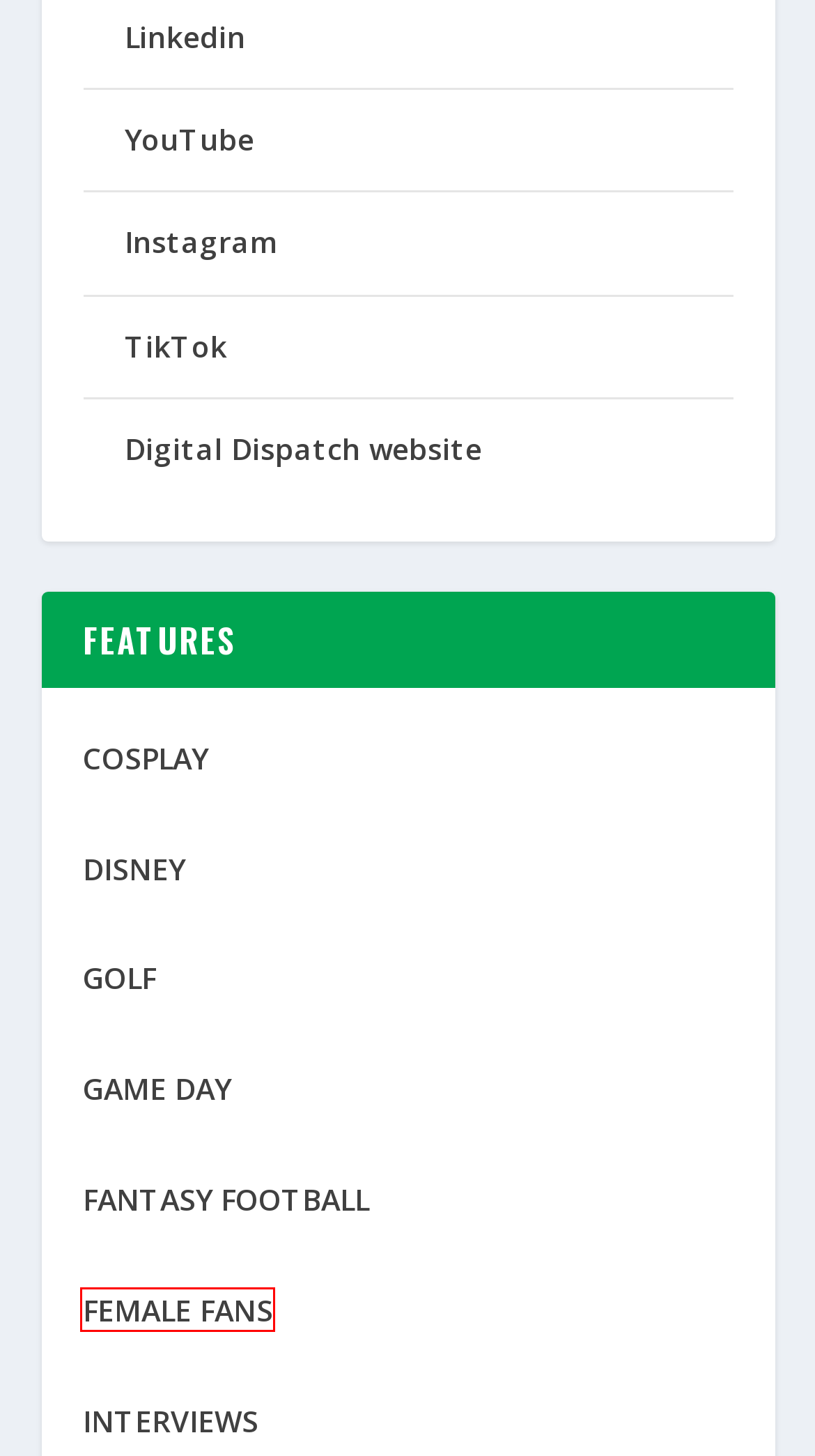Examine the screenshot of the webpage, which has a red bounding box around a UI element. Select the webpage description that best fits the new webpage after the element inside the red bounding box is clicked. Here are the choices:
A. GuysGirl: Information, History and Coverage for New Visitors
B. Female Sports Fans: Football, Baseball, Soccer, Hockey and More
C. Digital Dispatch: Logistics Website and Marketing Services
D. Game Day Archives - GuysGirl
E. Disney Travel for Adults: Conferences, Girl's Trips, Business Meeting Ideas
F. Interviews Archives - GuysGirl
G. Fantasy Football: Advice, Punishments, Trophies, Draft Software + More
H. Cosplay Archives - GuysGirl

B